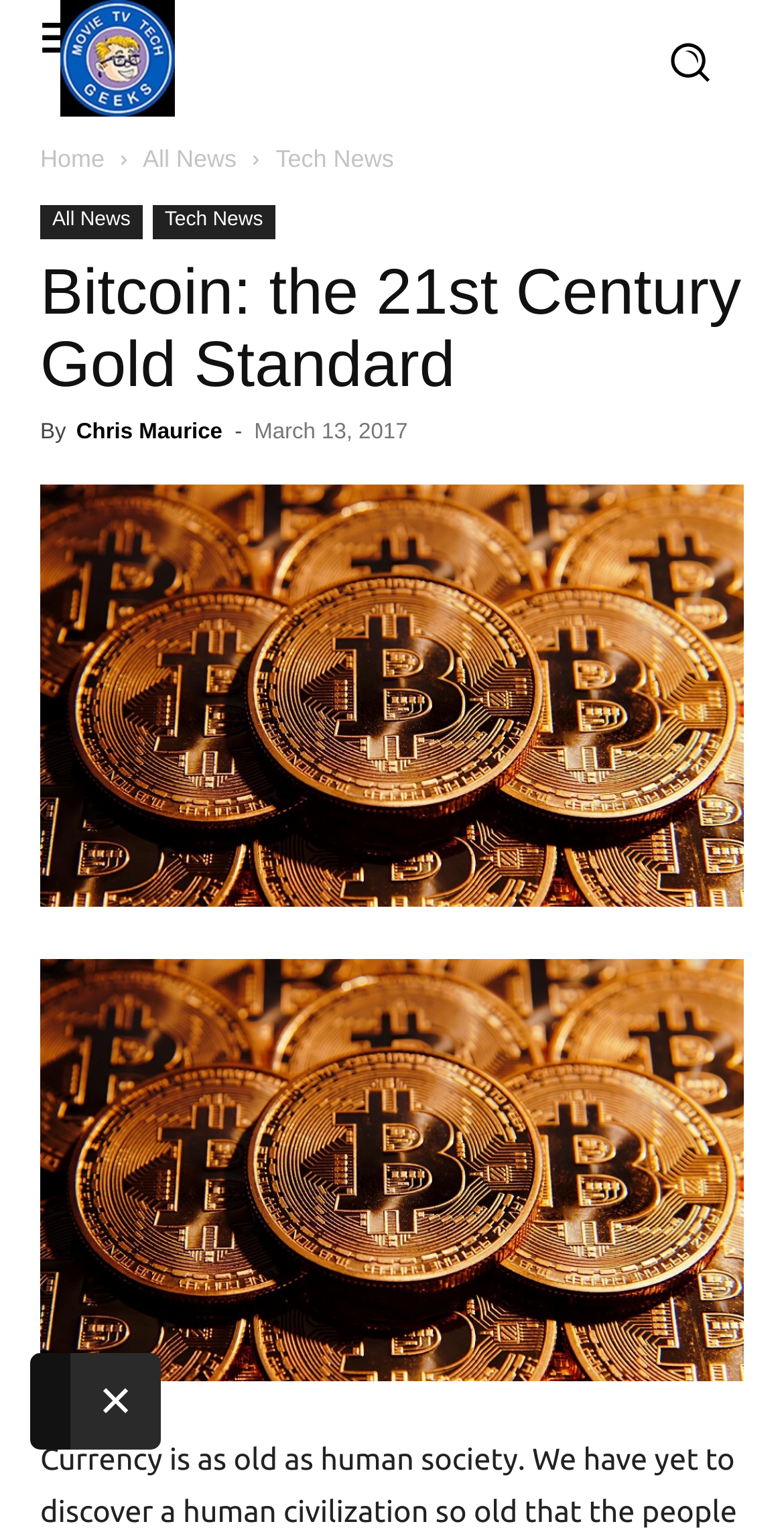Answer the question using only a single word or phrase: 
How many links are in the top navigation bar?

3